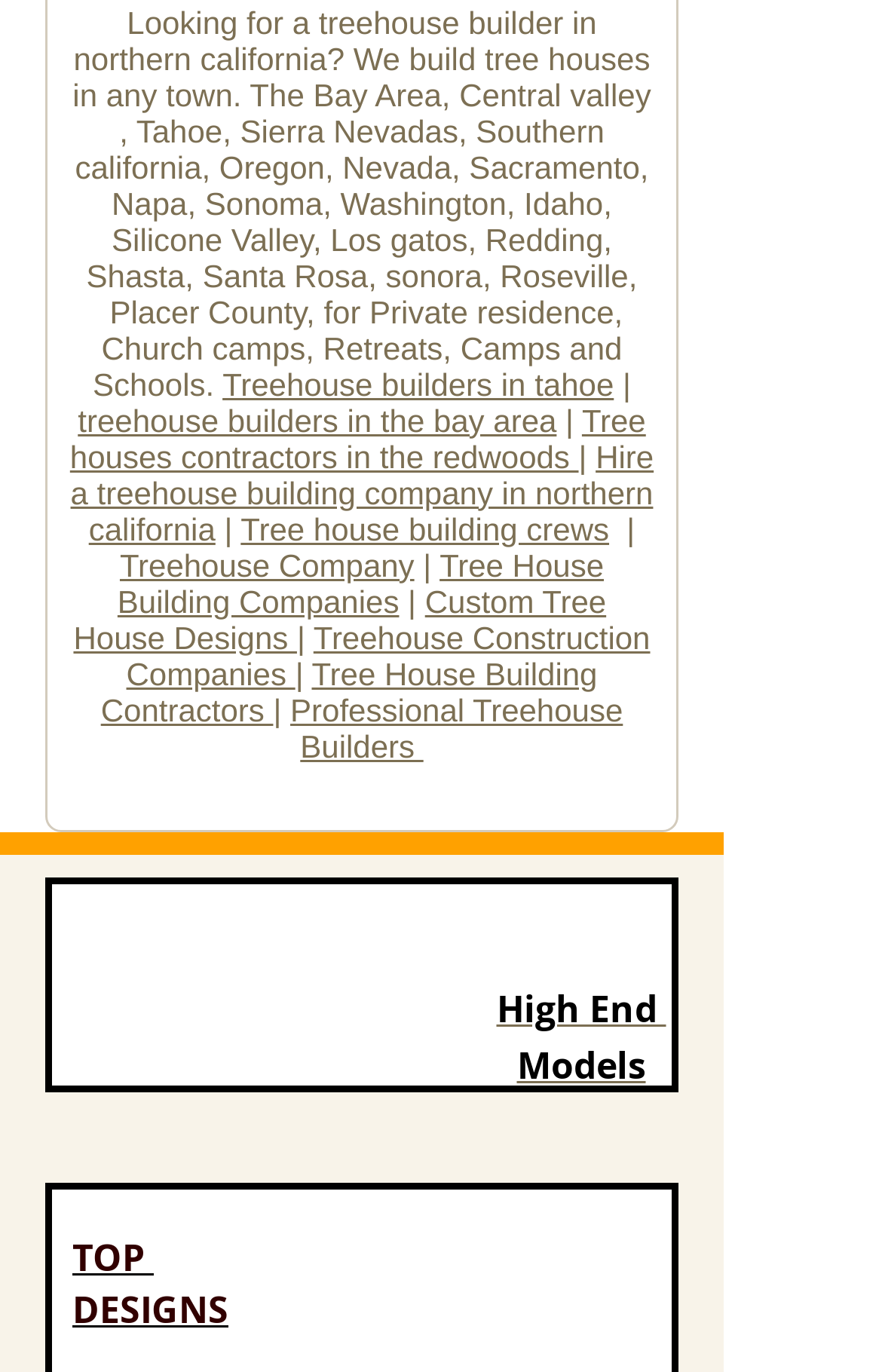Locate the UI element described by Professional Treehouse Builders in the provided webpage screenshot. Return the bounding box coordinates in the format (top-left x, top-left y, bottom-right x, bottom-right y), ensuring all values are between 0 and 1.

[0.329, 0.504, 0.706, 0.557]